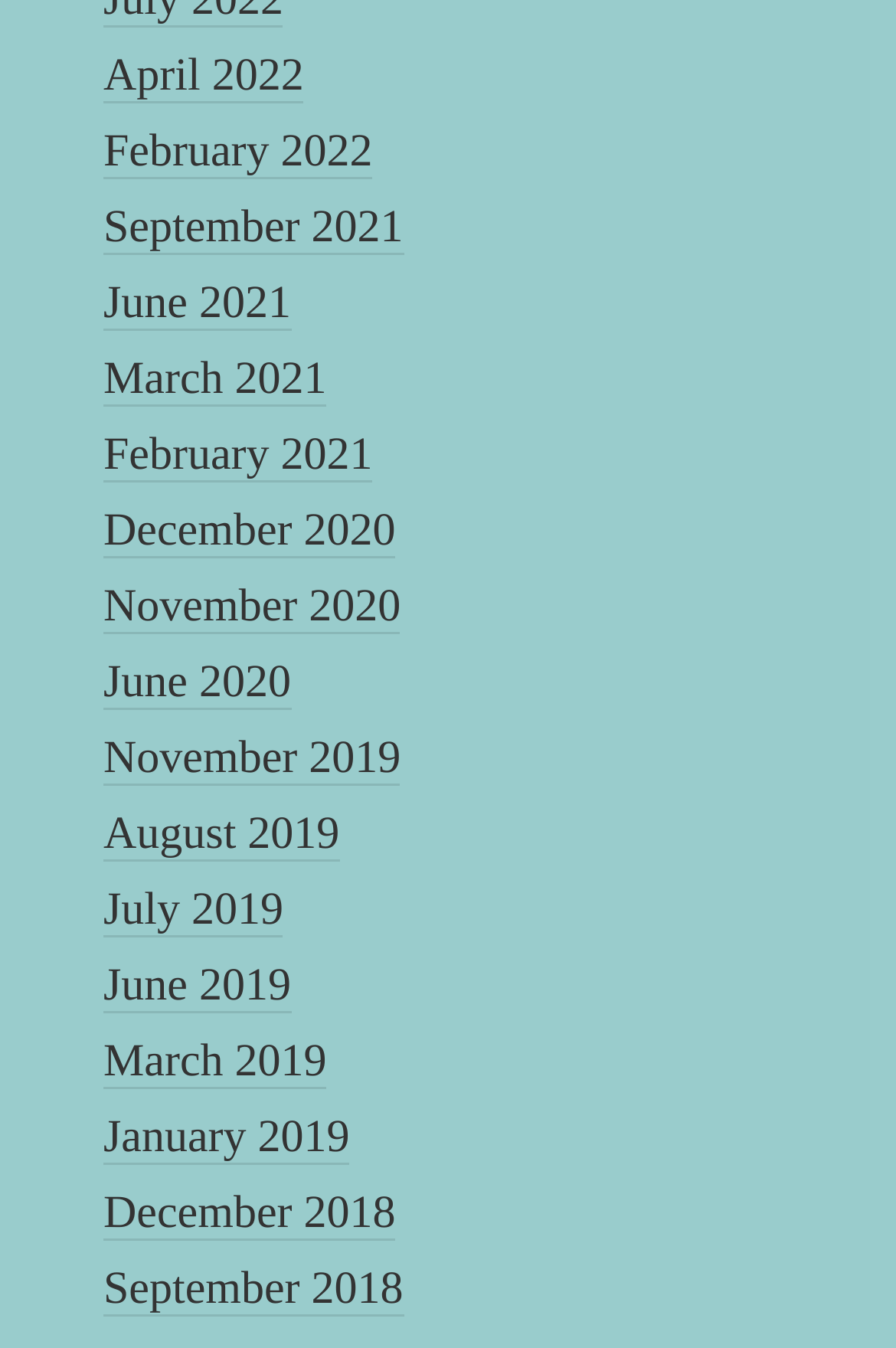How many links are related to the year 2022?
From the screenshot, provide a brief answer in one word or phrase.

2